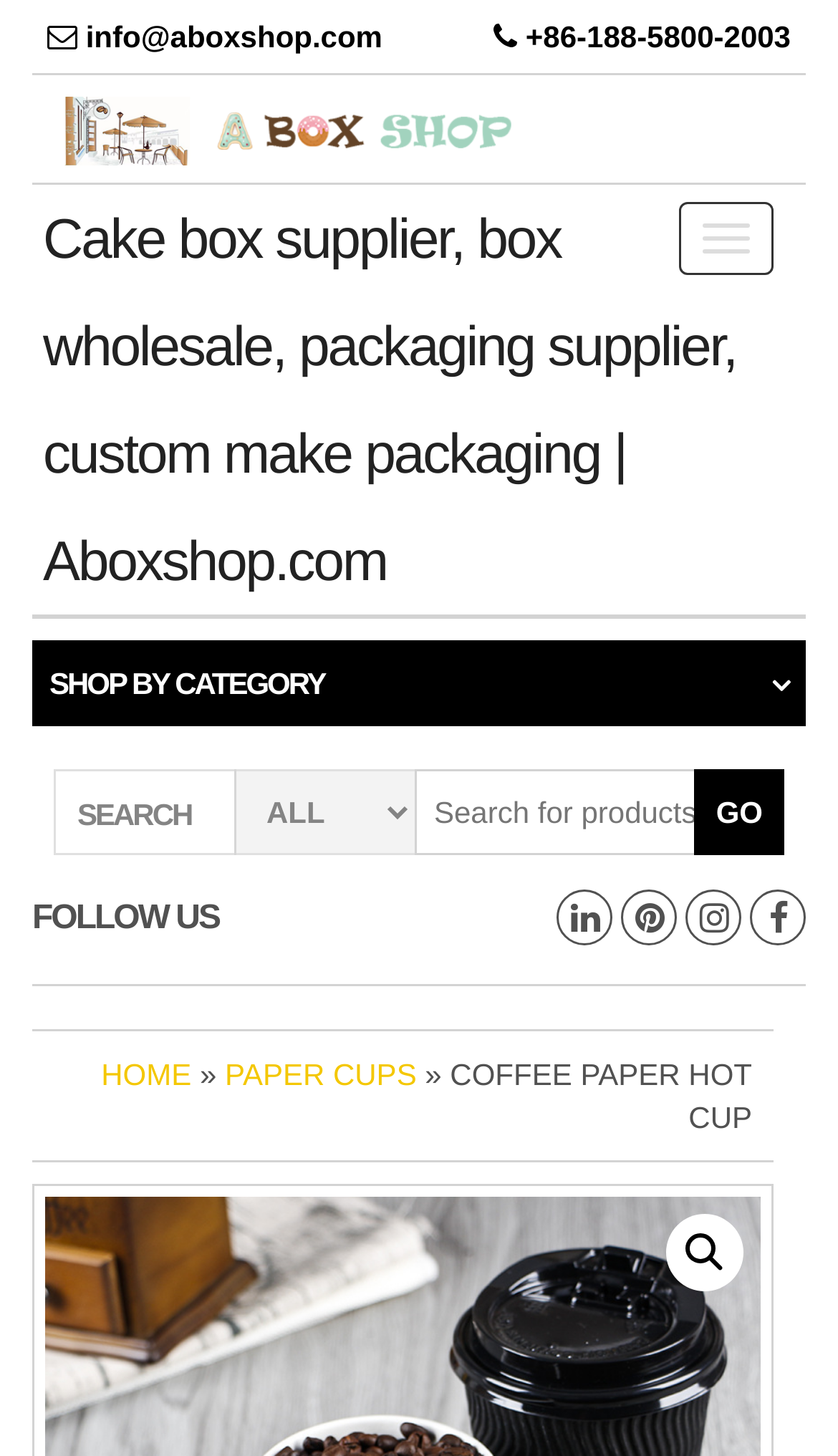Answer the question briefly using a single word or phrase: 
What is the function of the 'Toggle navigation' button?

Menu toggle